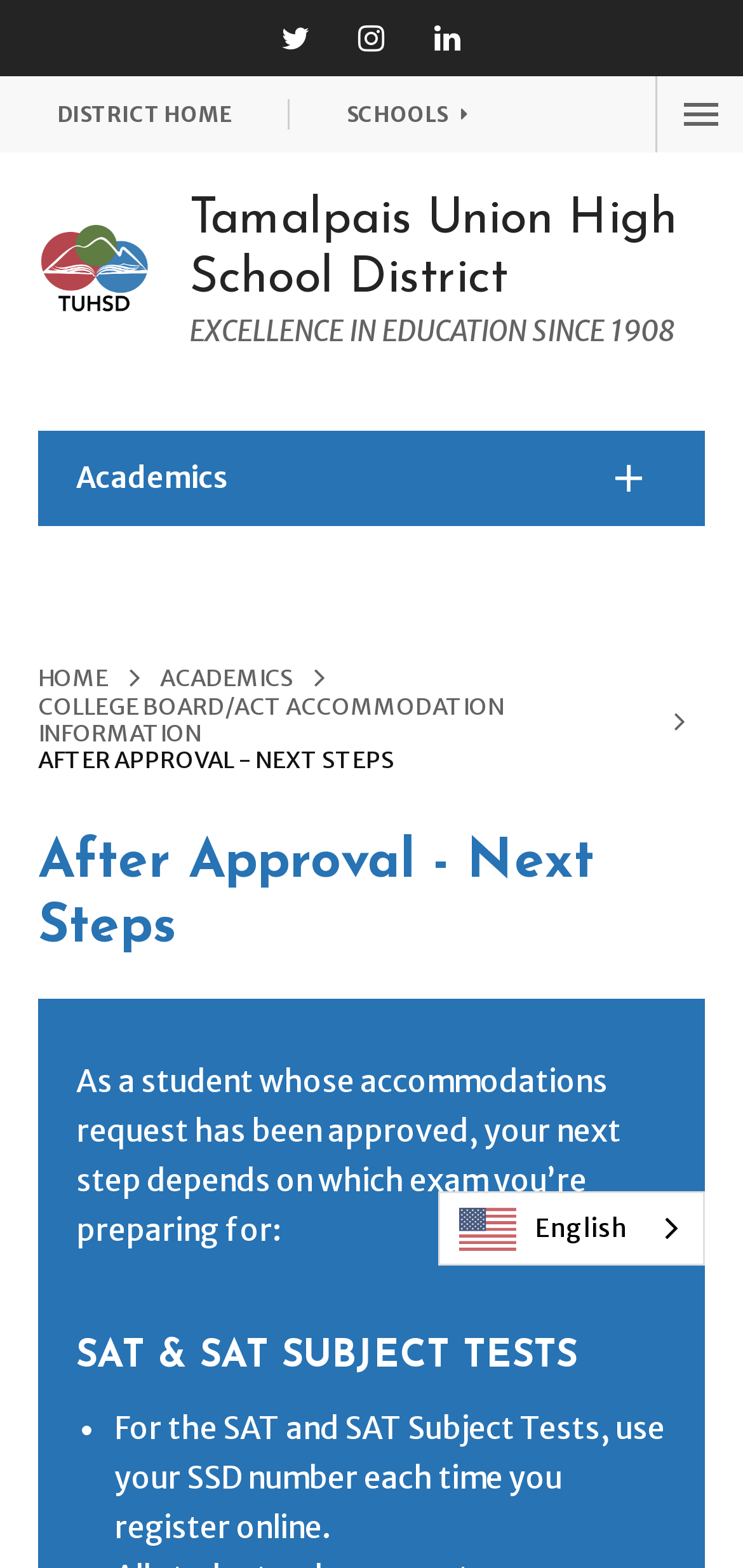Look at the image and answer the question in detail:
What is the name of the school district?

The webpage has an article section with a link that says 'Tamalpais Union High School District', which is the name of the school district.